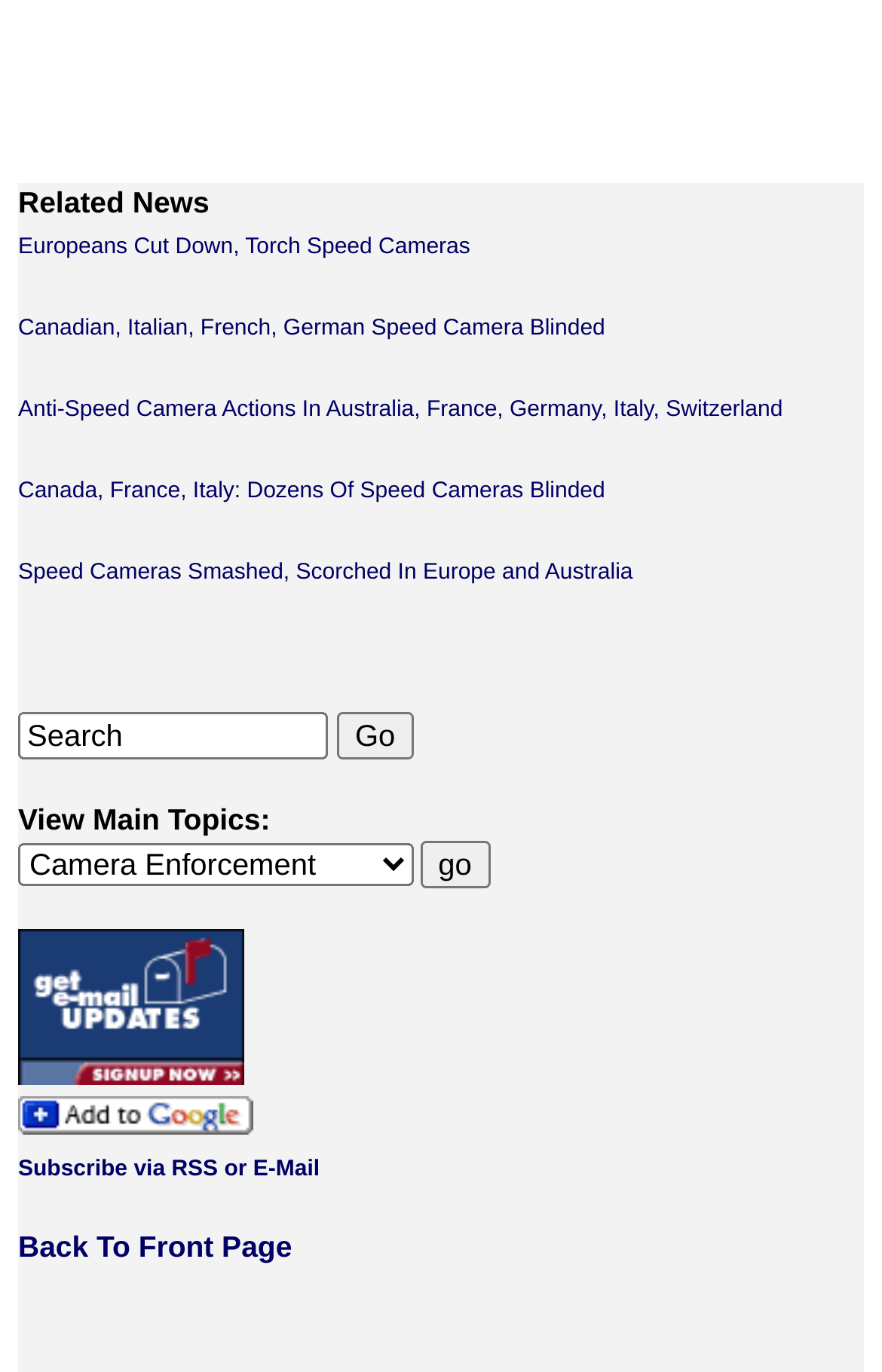Using the description: "input value="Search" name="P" value="Search"", identify the bounding box of the corresponding UI element in the screenshot.

[0.021, 0.519, 0.372, 0.554]